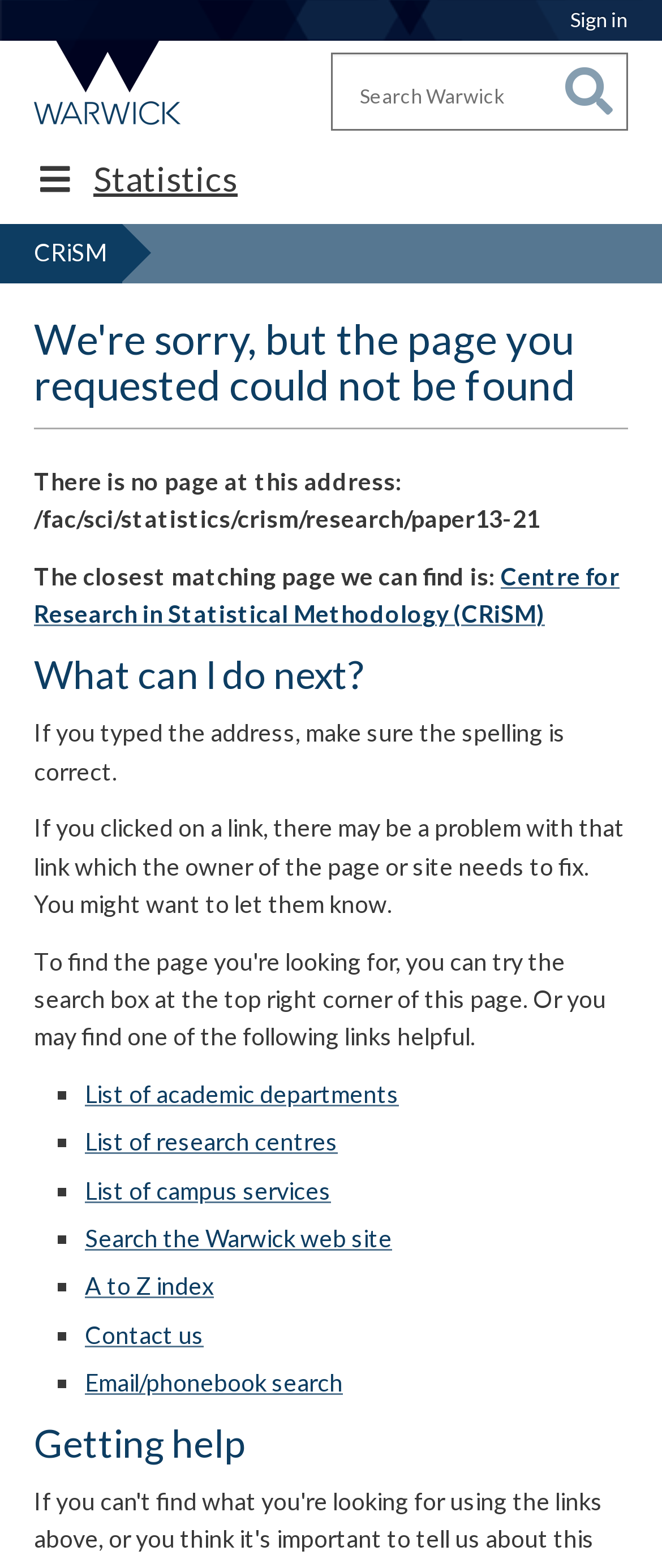Predict the bounding box of the UI element that fits this description: "List of academic departments".

[0.128, 0.688, 0.603, 0.707]